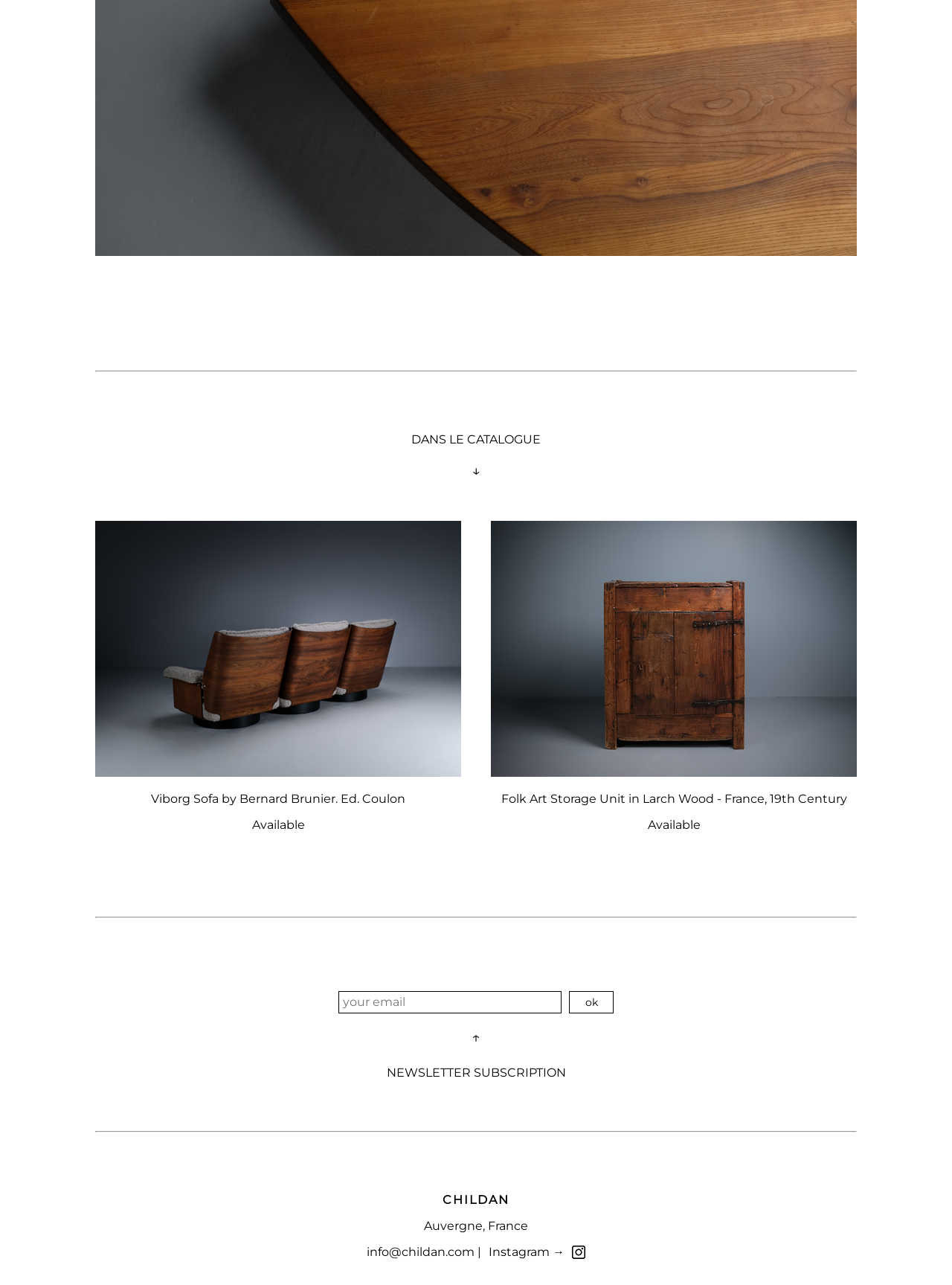What is the location of CHILDAN?
Using the image, give a concise answer in the form of a single word or short phrase.

Auvergne, France